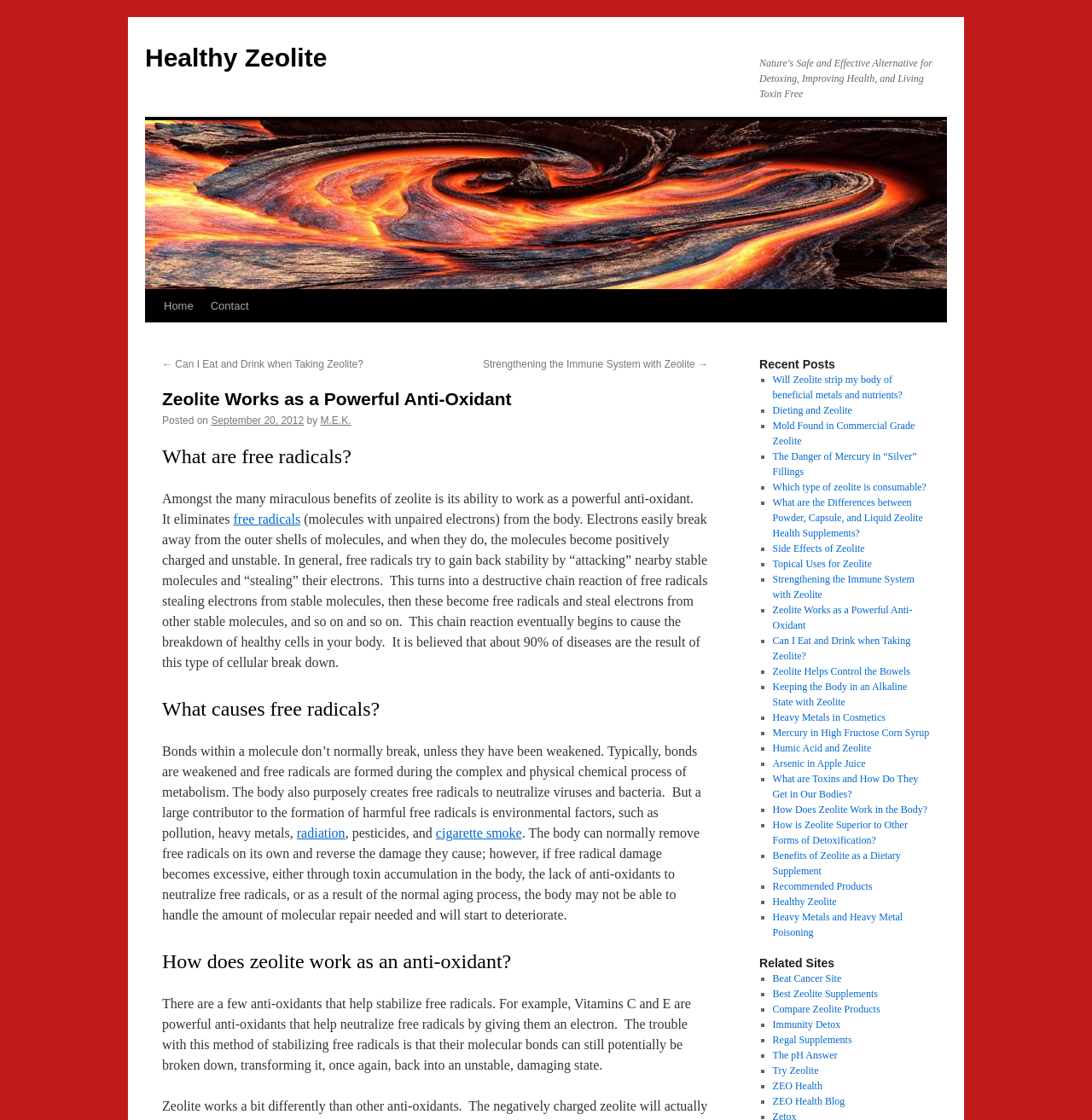What causes free radicals?
Based on the image, provide your answer in one word or phrase.

Environmental factors